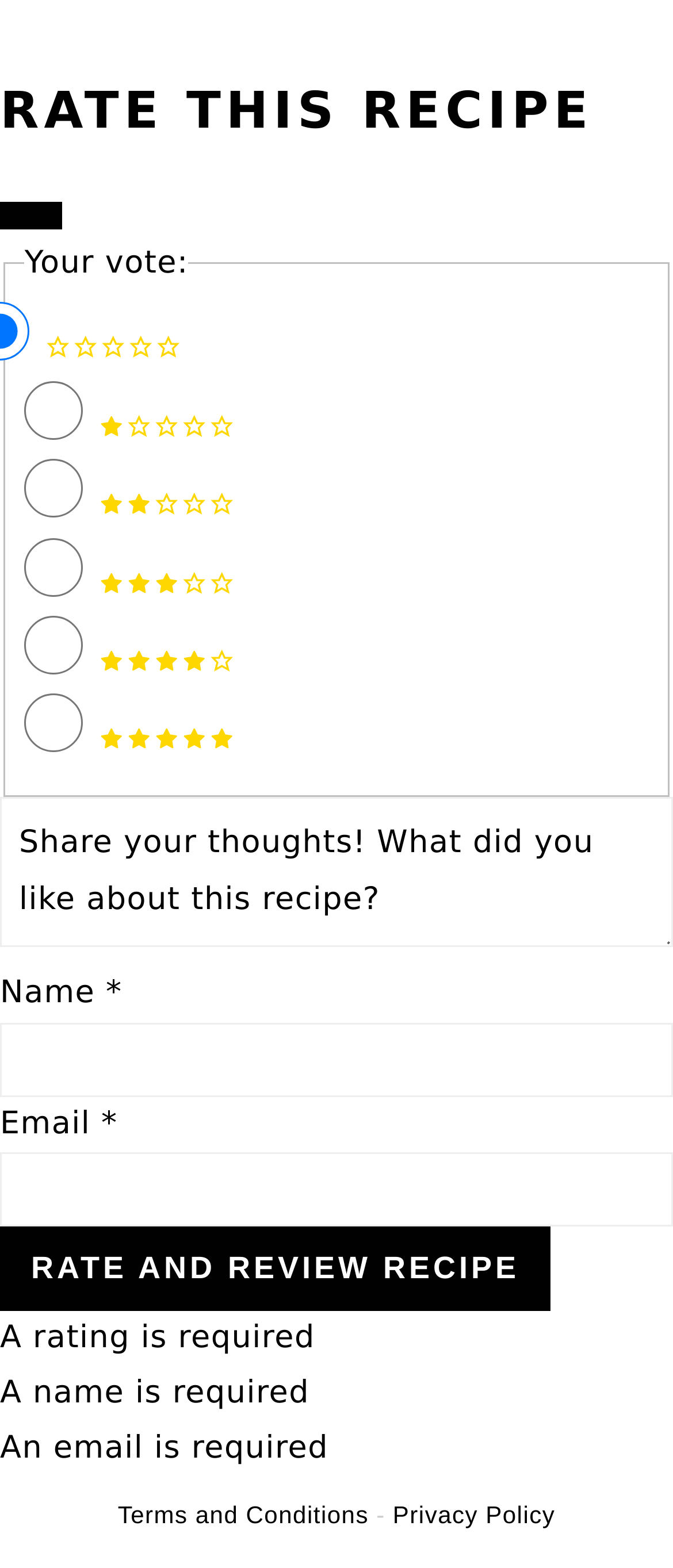Please predict the bounding box coordinates of the element's region where a click is necessary to complete the following instruction: "view terms and conditions". The coordinates should be represented by four float numbers between 0 and 1, i.e., [left, top, right, bottom].

[0.175, 0.957, 0.548, 0.974]